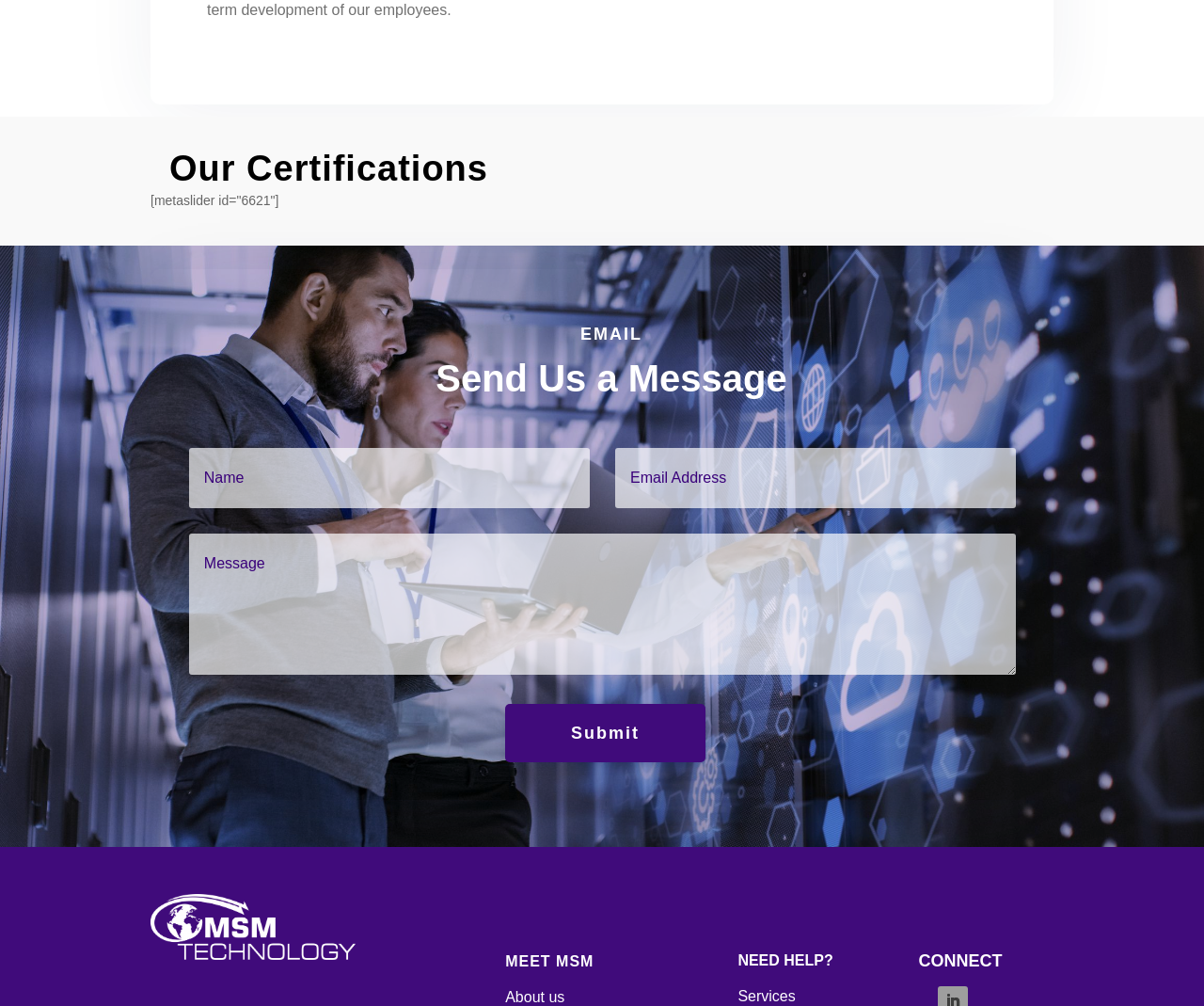Extract the bounding box coordinates of the UI element described: "Submit". Provide the coordinates in the format [left, top, right, bottom] with values ranging from 0 to 1.

[0.42, 0.7, 0.586, 0.757]